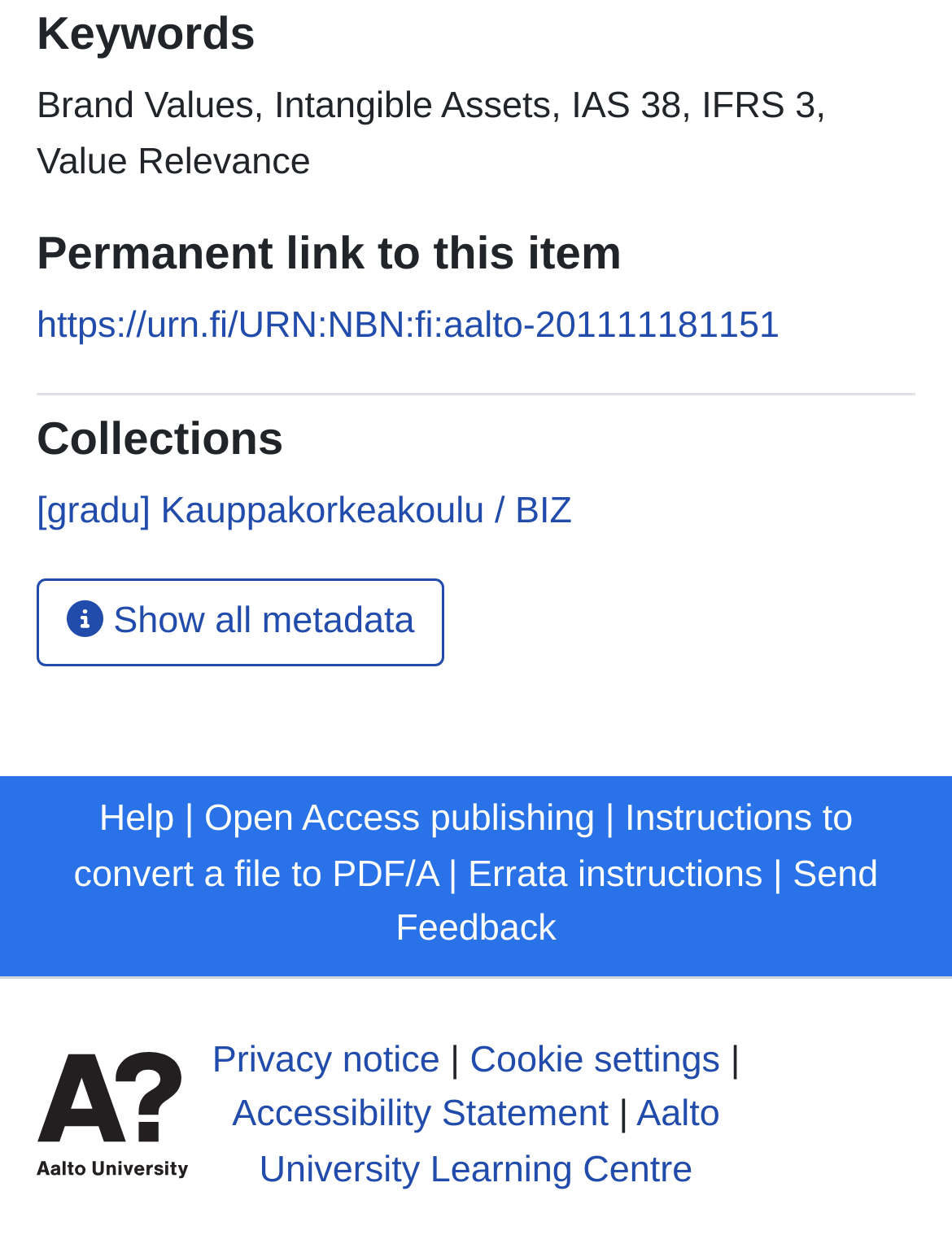Can you find the bounding box coordinates of the area I should click to execute the following instruction: "Click the 'Help' link"?

[0.104, 0.647, 0.183, 0.68]